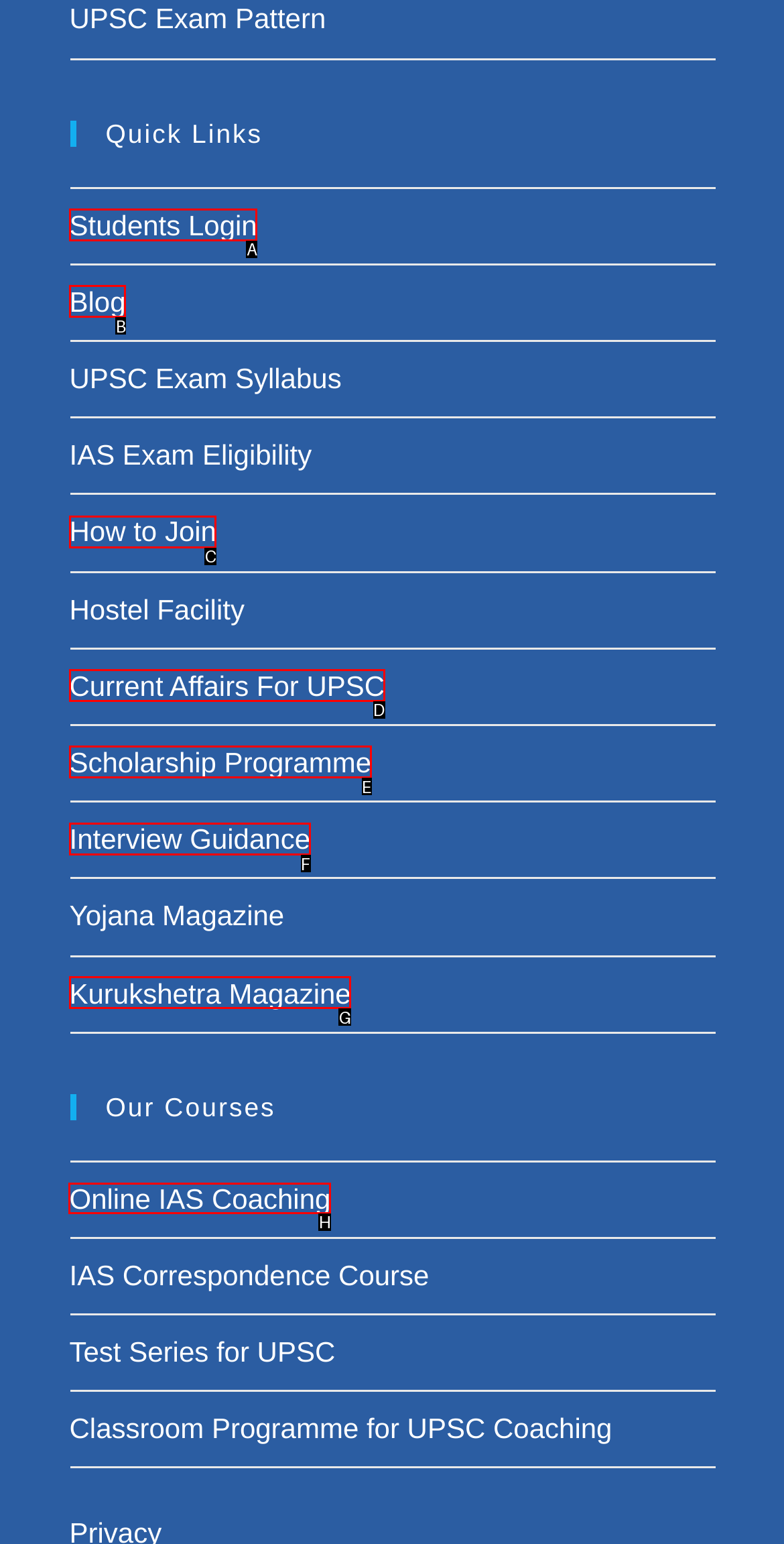Determine the right option to click to perform this task: Explore Online IAS Coaching
Answer with the correct letter from the given choices directly.

H